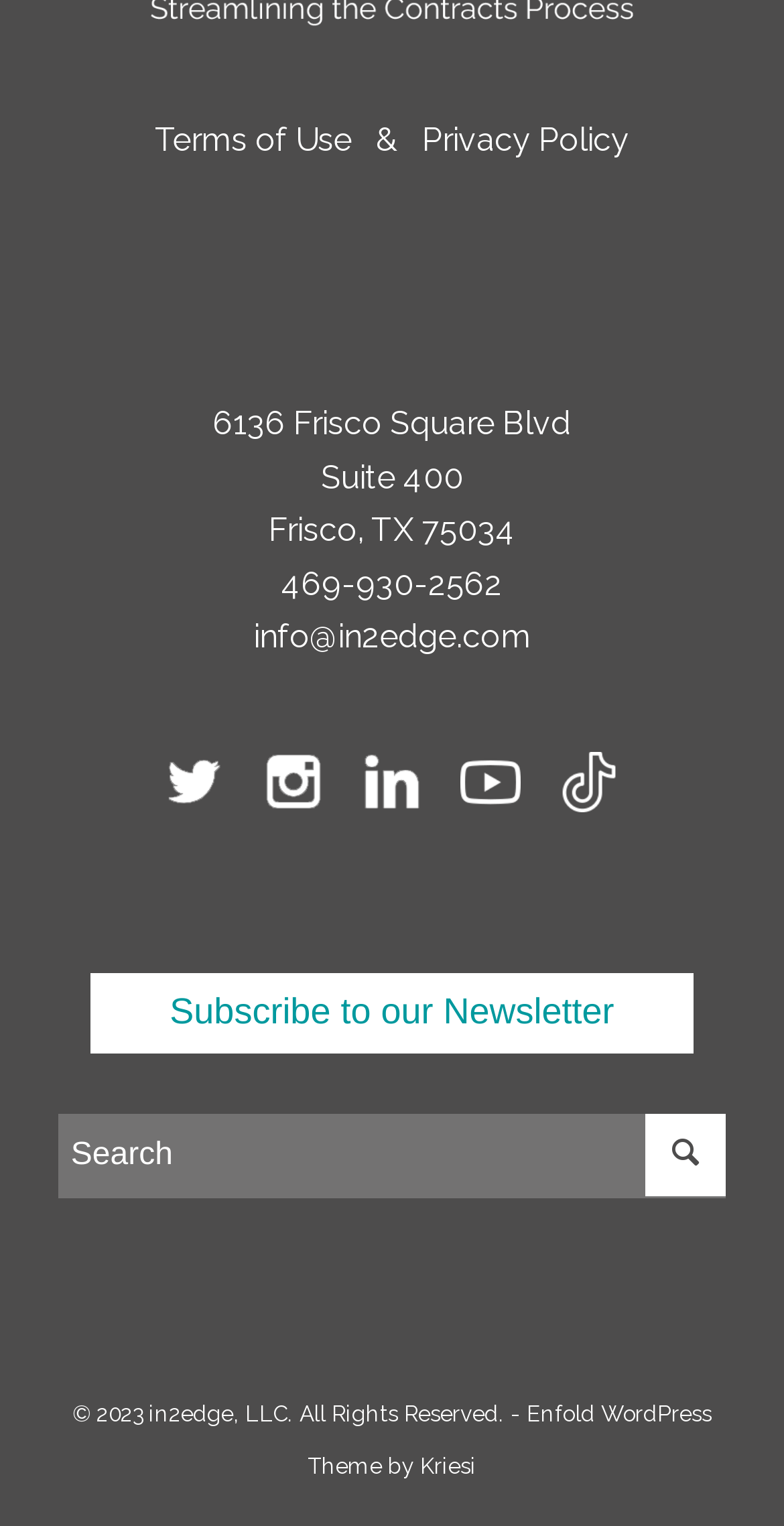Find the bounding box coordinates for the element that must be clicked to complete the instruction: "Contact using phone number". The coordinates should be four float numbers between 0 and 1, indicated as [left, top, right, bottom].

[0.359, 0.37, 0.641, 0.395]